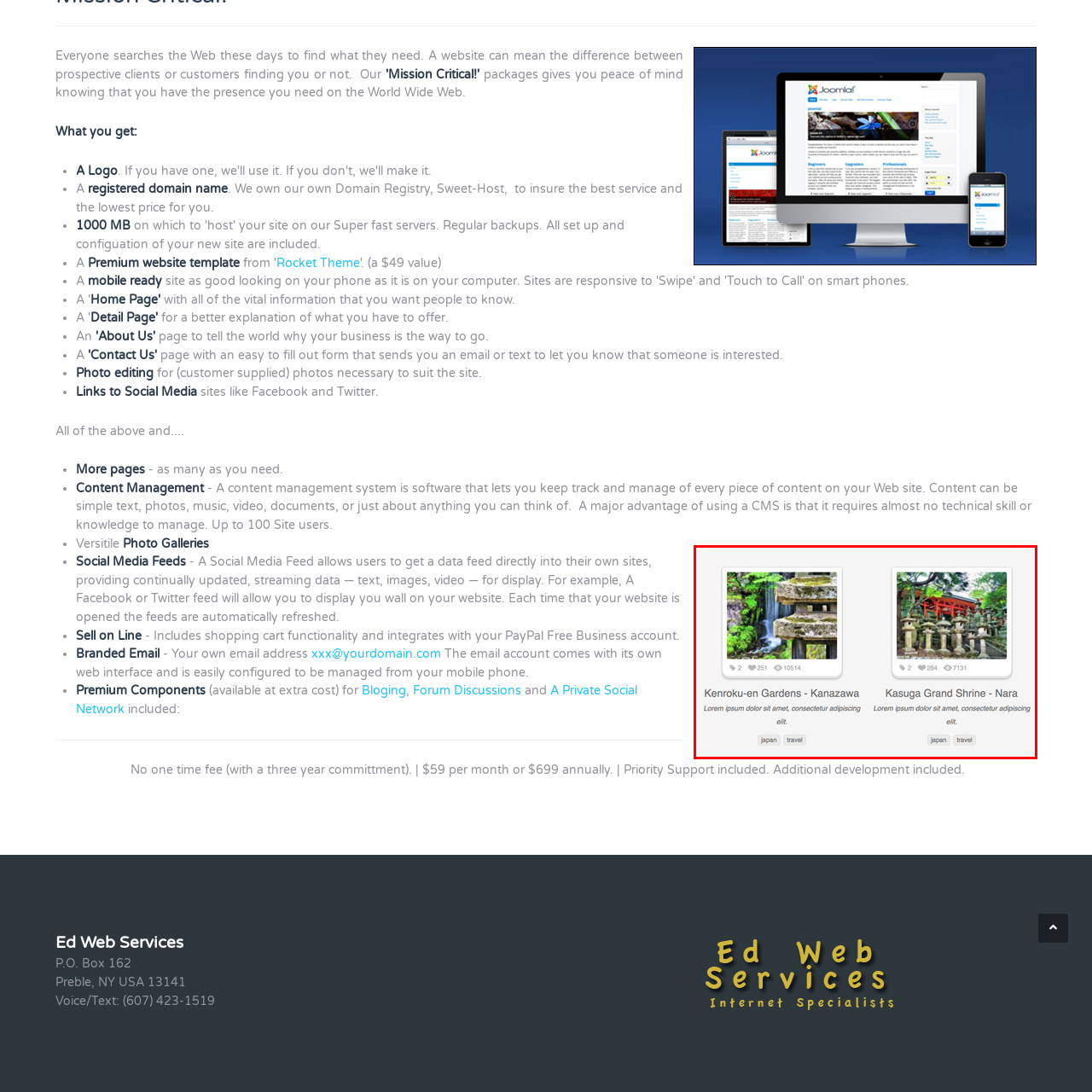Articulate a detailed description of the image inside the red frame.

The image showcases two stunning locations in Japan, highlighting their beauty and cultural significance. On the left, we see **Kenrokuen Gardens** in Kanazawa, renowned for its serene landscapes featuring lush greenery and a picturesque waterfall. The garden is celebrated as one of Japan's most beautiful and is a perfect representation of traditional Japanese garden design. 

On the right, the **Kasuga Grand Shrine** in Nara is depicted, characterized by its iconic vermillion shrine gates and rows of stone lanterns draped with moss. This sacred site, recognized for its historical and architectural significance, is a UNESCO World Heritage Site, and it invites visitors to experience the tranquil atmosphere amidst ancient trees.

Both images are accompanied by engagement metrics, indicating significant visitor interactions, and tagged with relevant terms "japan" and "travel," emphasizing their allure as travel destinations in Japan.